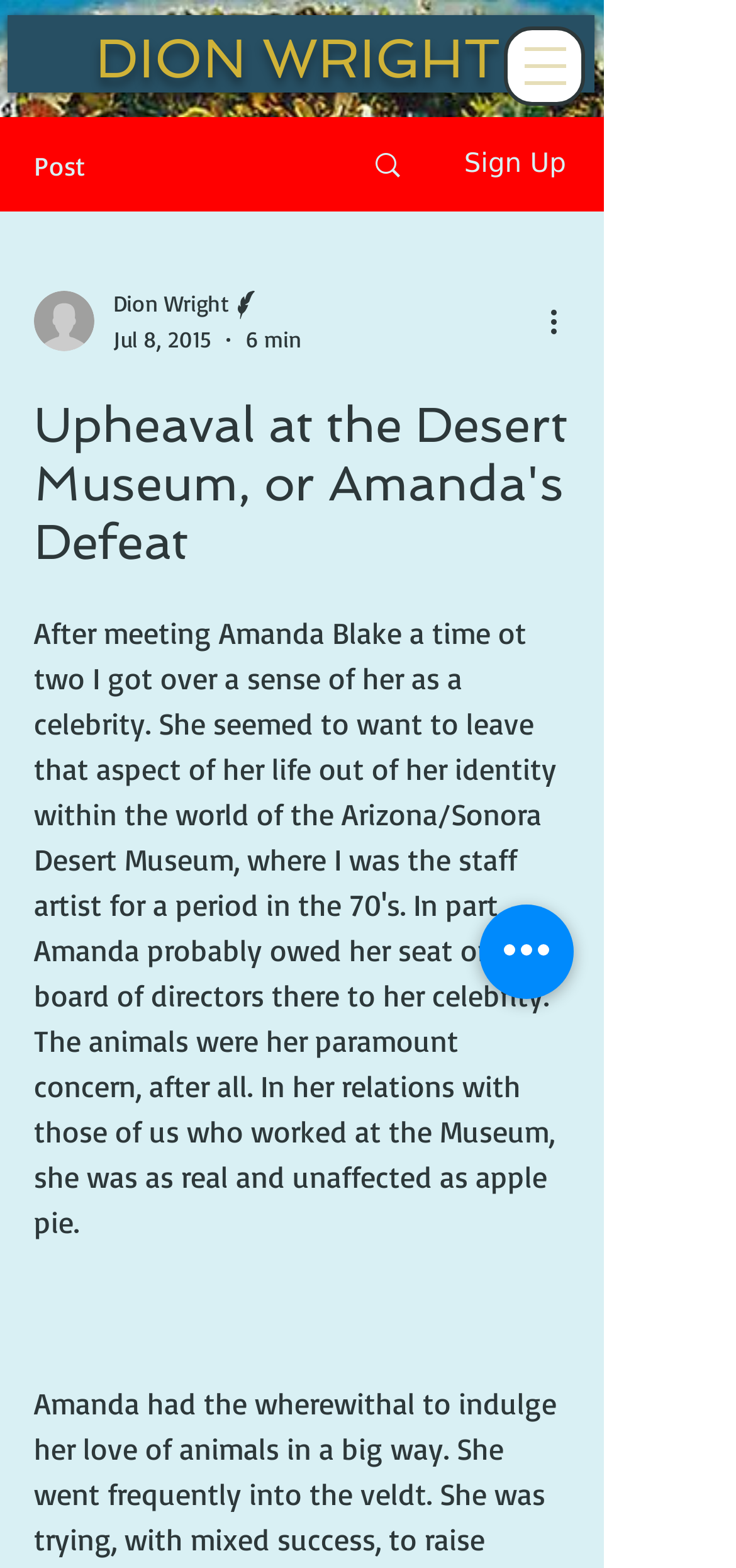What is the author's name?
Refer to the image and give a detailed answer to the query.

The author's name can be found in the top section of the webpage, where it is written as 'DION WRIGHT' in a heading element. This is also confirmed by the link with the same text, which is likely a link to the author's profile or other works.